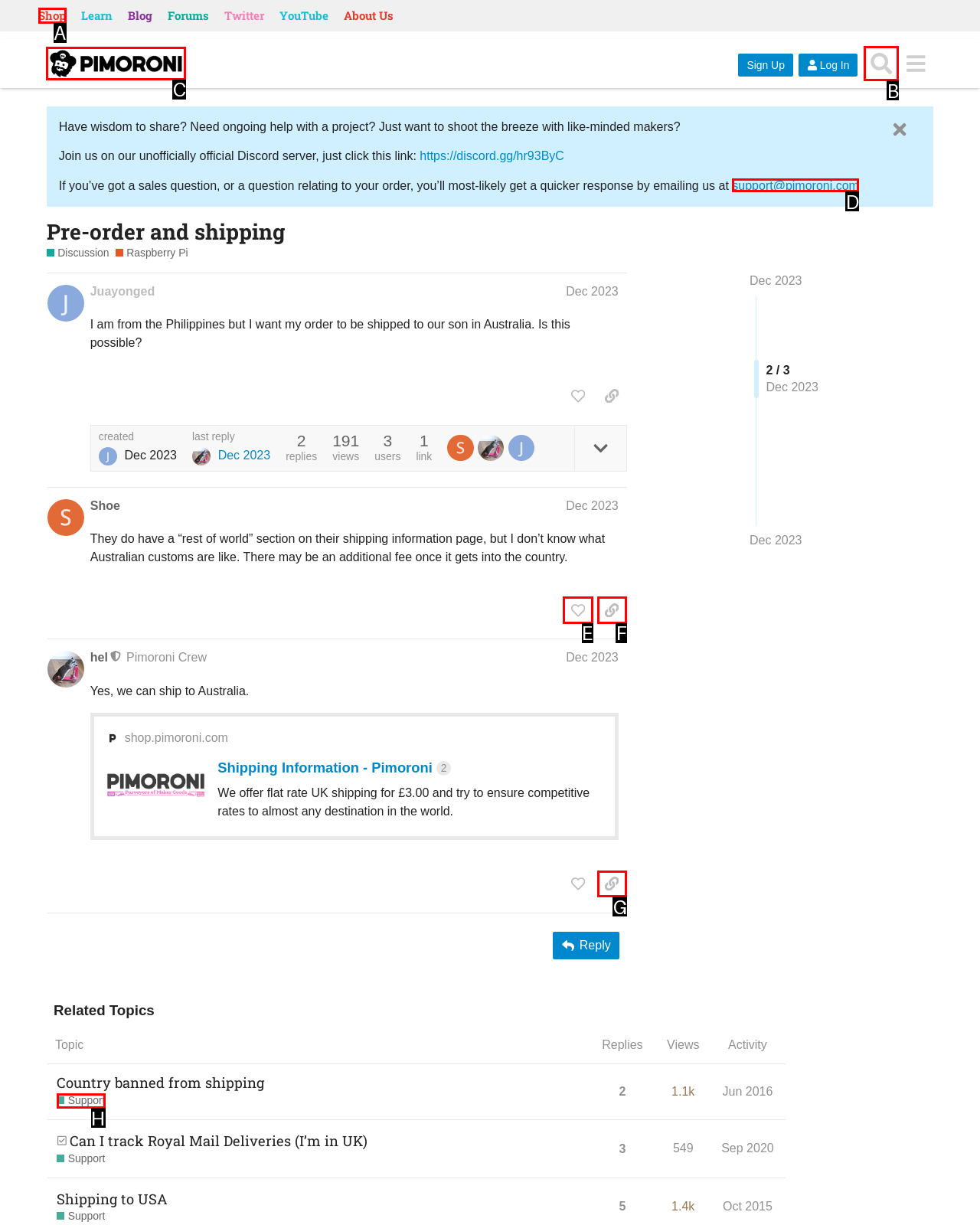Please indicate which option's letter corresponds to the task: Search for something by examining the highlighted elements in the screenshot.

B